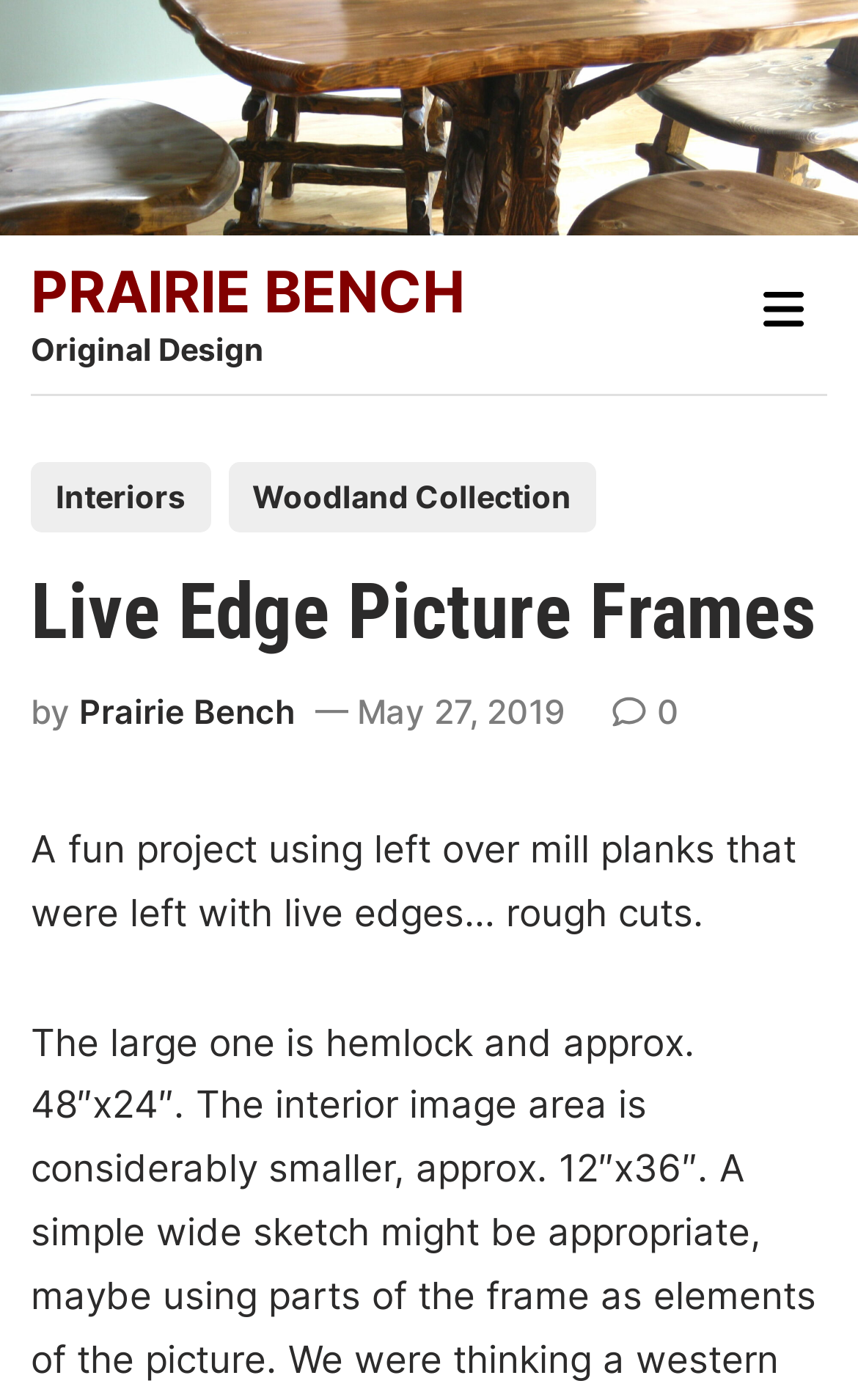What is the purpose of this project?
Answer the question with a single word or phrase, referring to the image.

A fun project using left over mill planks